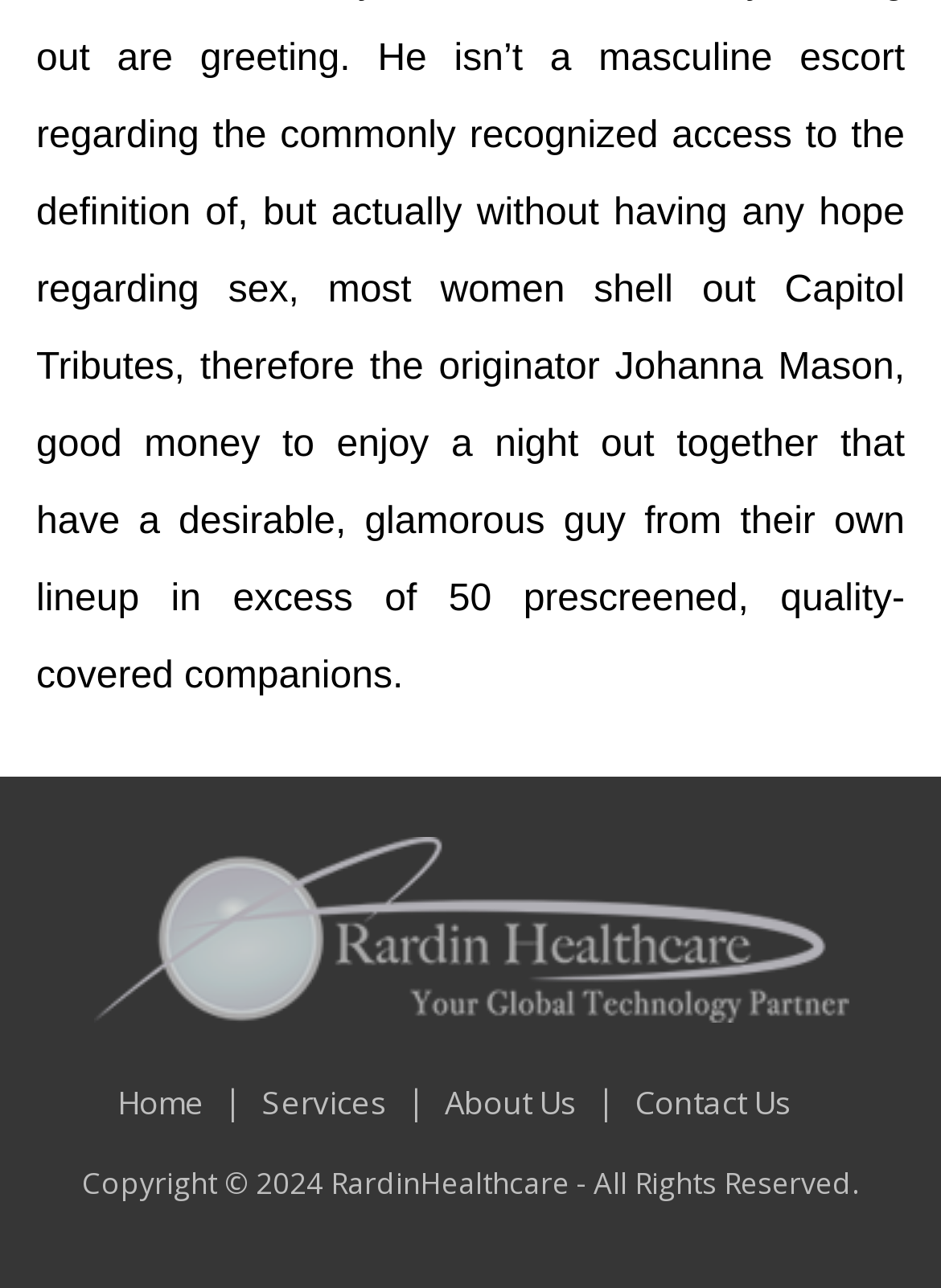What is the name of the healthcare company?
Give a one-word or short-phrase answer derived from the screenshot.

RardinHealthcare